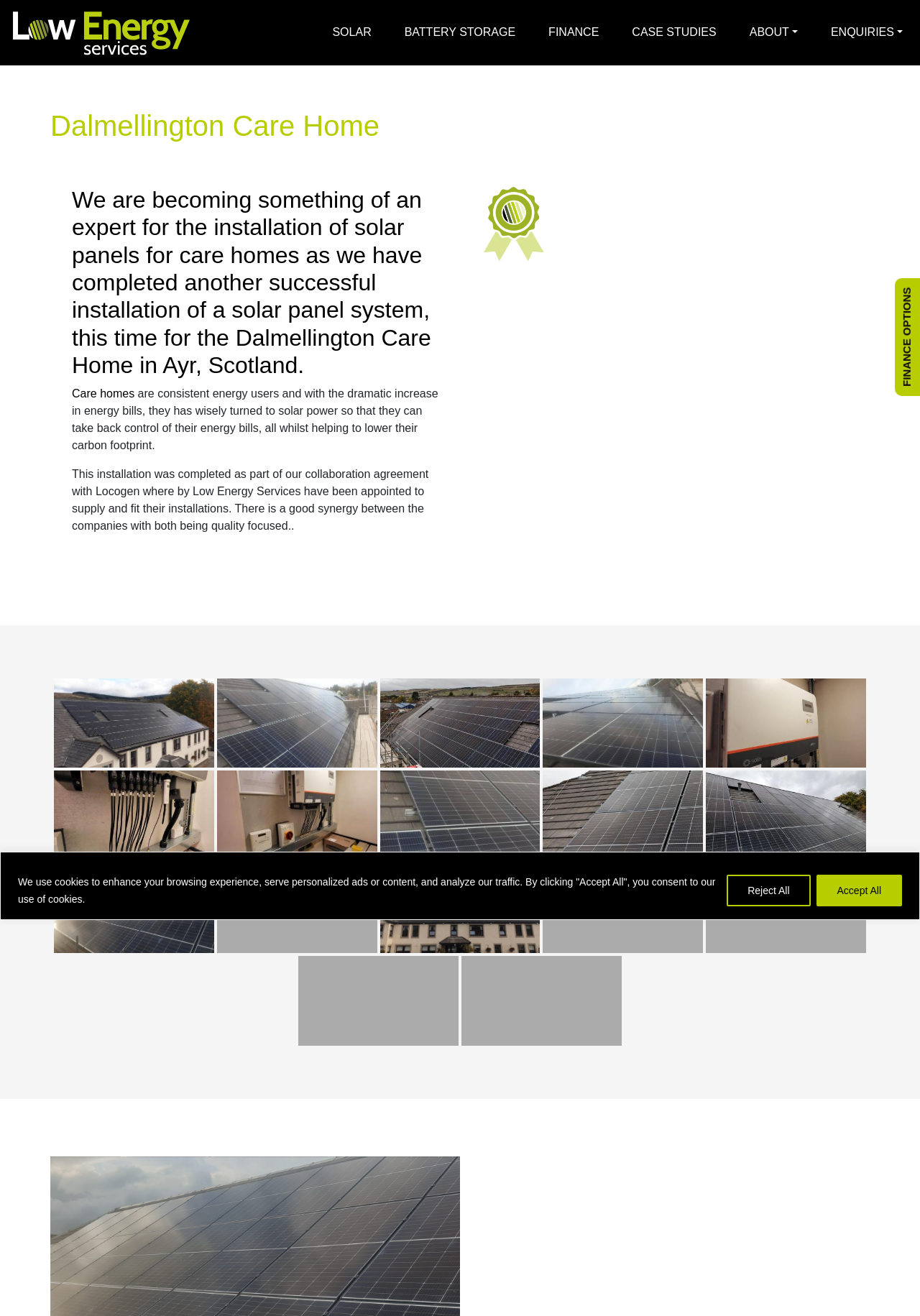Identify the bounding box of the UI element that matches this description: "Jarrod D. King".

None